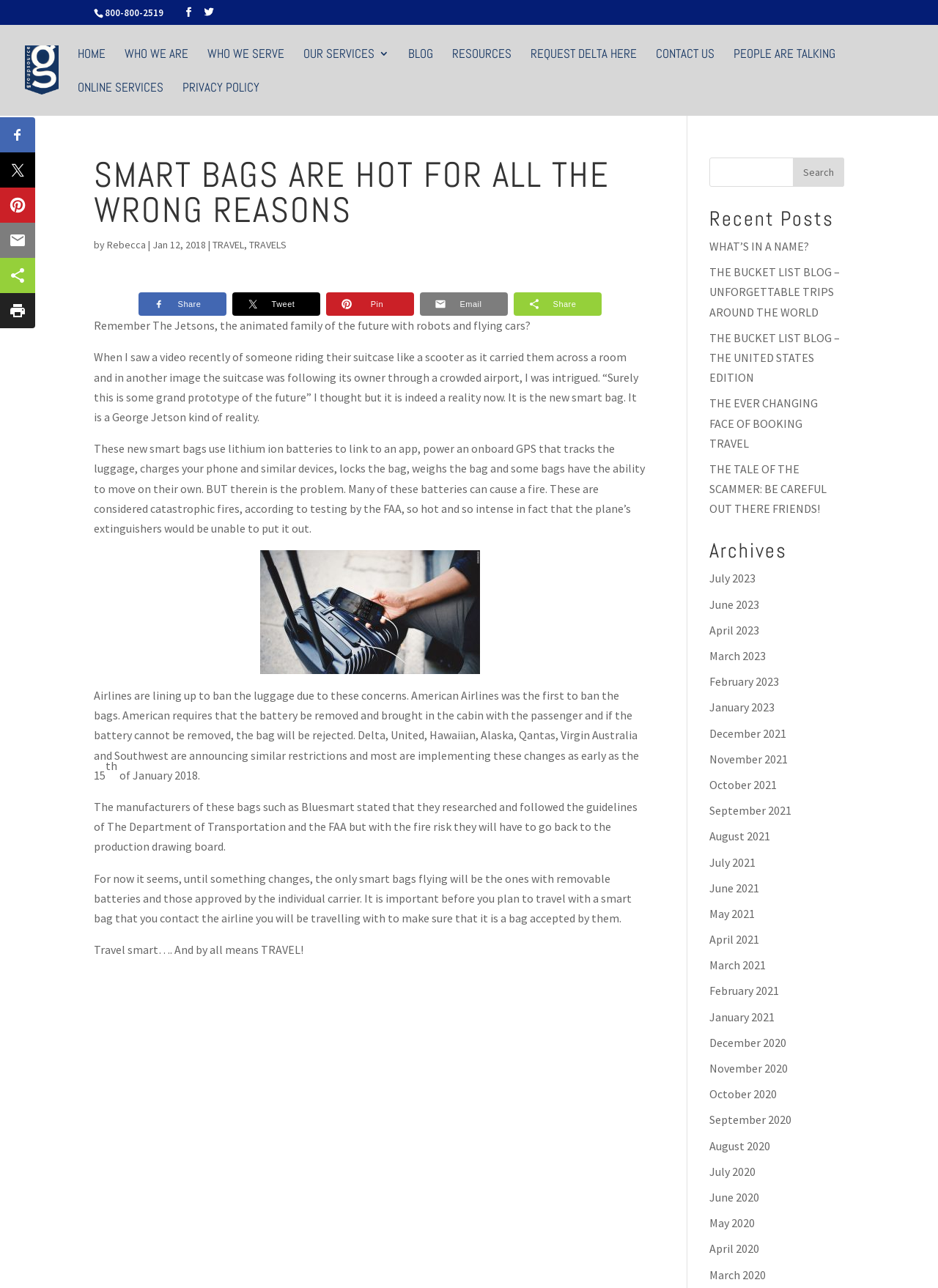What is the phone number at the top of the webpage?
Please give a detailed answer to the question using the information shown in the image.

I found the phone number by looking at the top of the webpage, where I saw a static text element with the content '800-800-2519'.